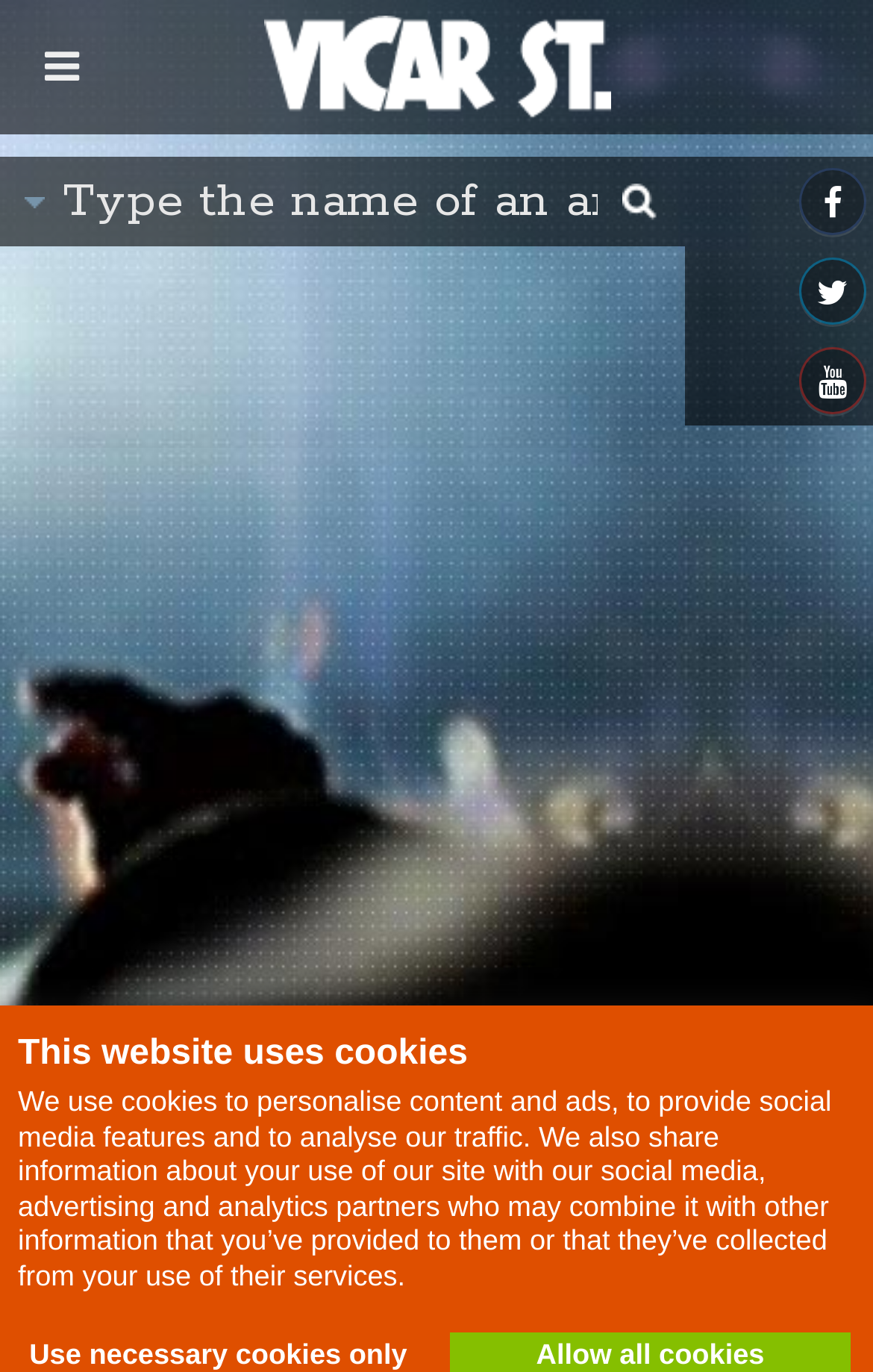Provide a brief response using a word or short phrase to this question:
What is the name of the show presented by Tommy Tiernan?

The Tommy and Hector Show